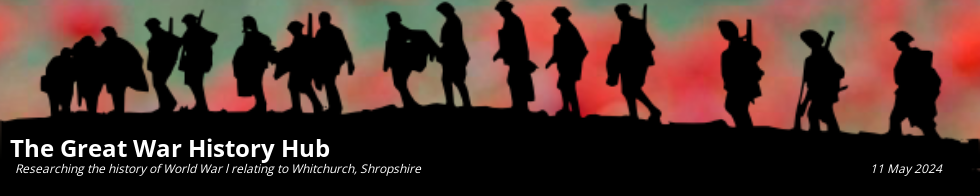What is the date displayed on the banner?
Using the image, respond with a single word or phrase.

11 May 2024